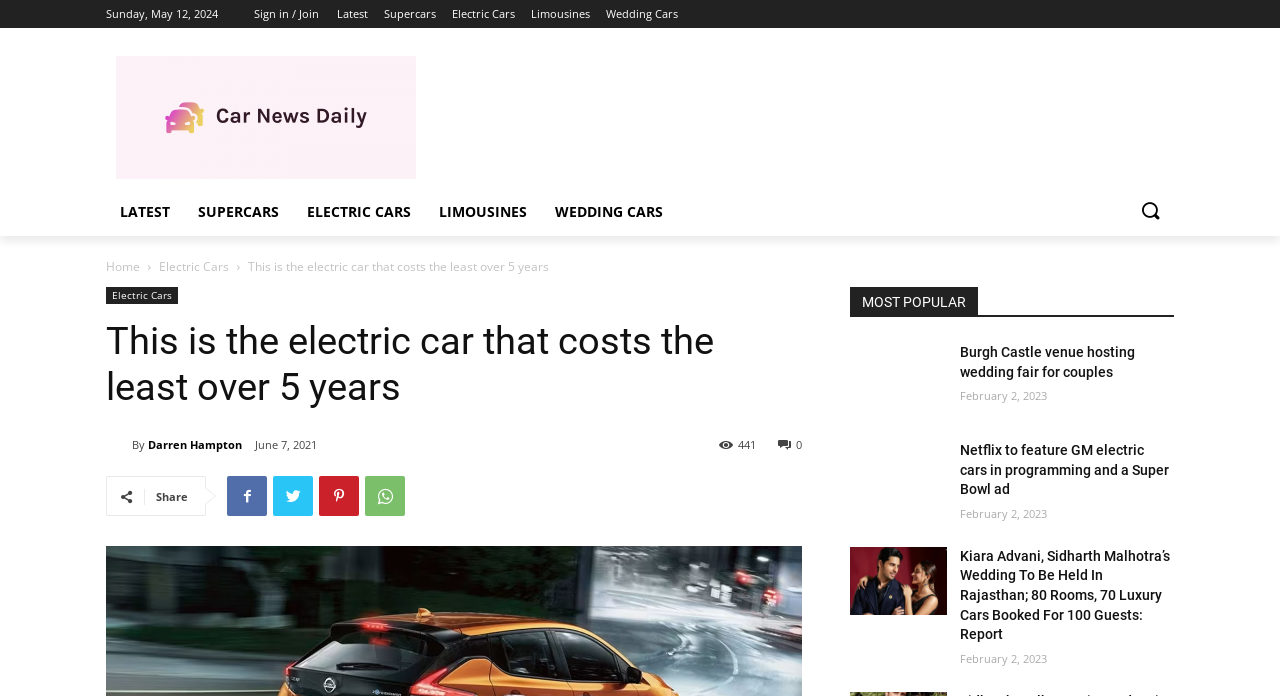Respond with a single word or phrase for the following question: 
What is the number of comments on the article?

441